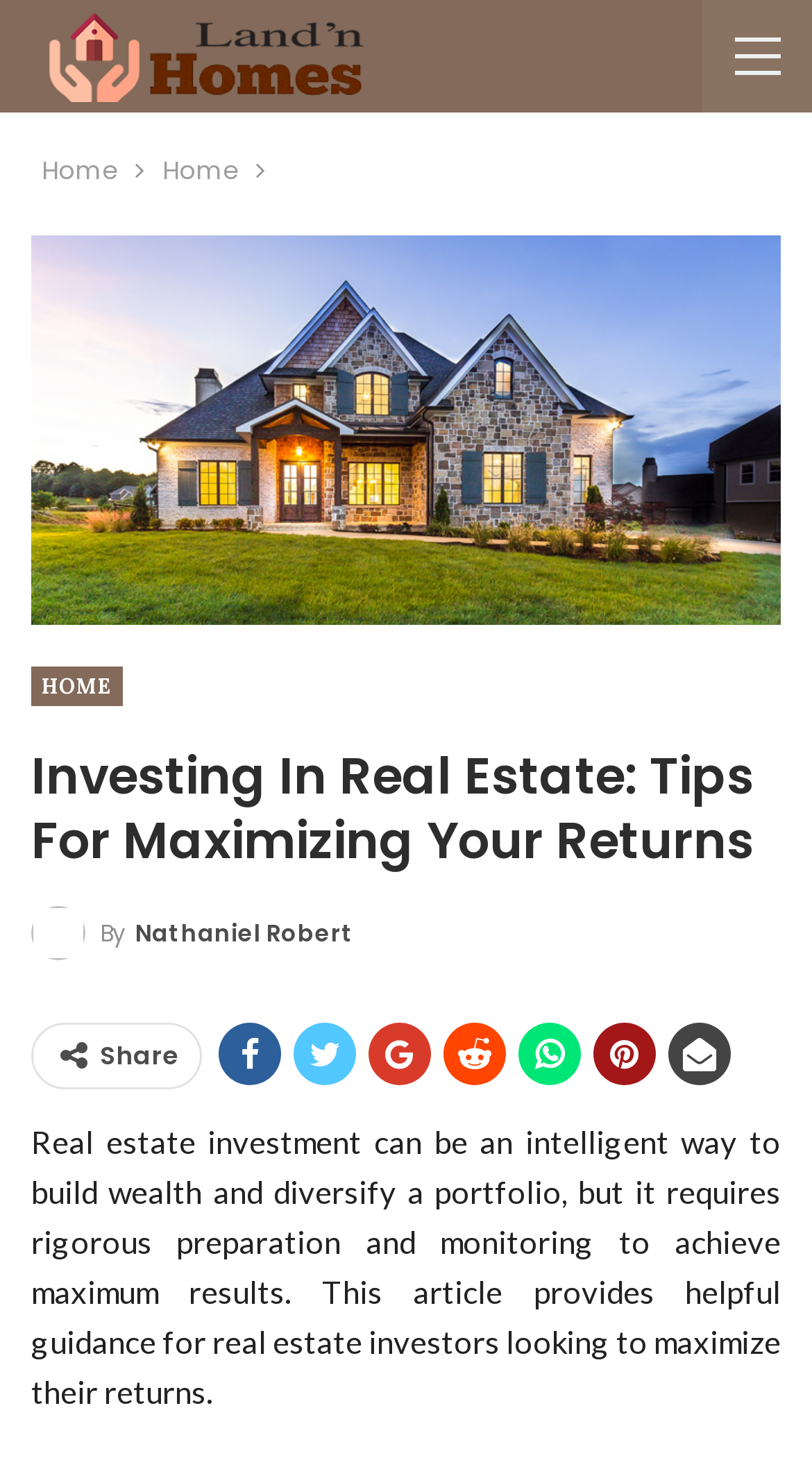Please provide the bounding box coordinates in the format (top-left x, top-left y, bottom-right x, bottom-right y). Remember, all values are floating point numbers between 0 and 1. What is the bounding box coordinate of the region described as: Walker

None